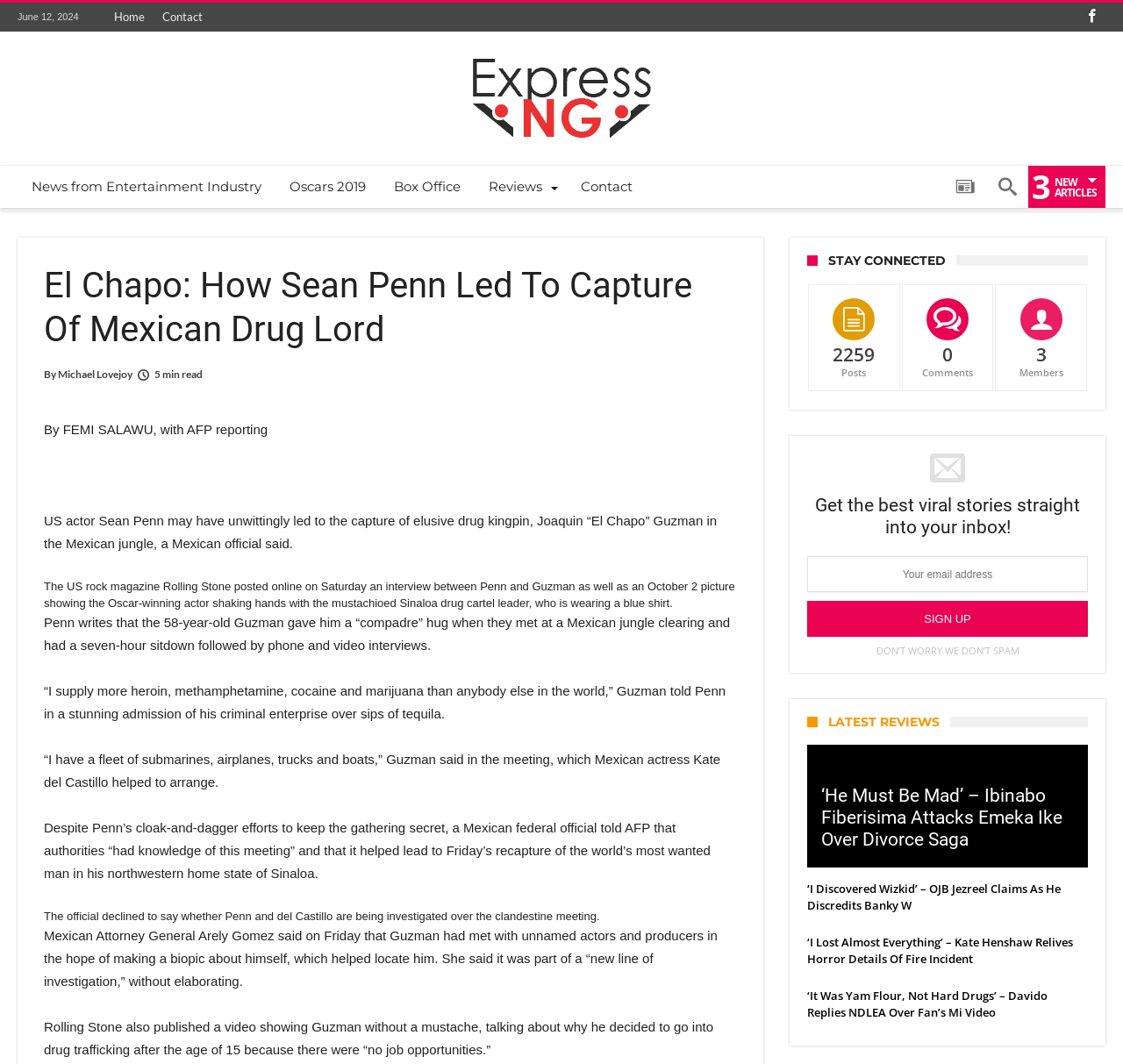What is the name of the actress who helped arrange the meeting between Sean Penn and Joaquin 'El Chapo' Guzman?
Utilize the information in the image to give a detailed answer to the question.

The article mentions that Kate del Castillo, a Mexican actress, helped arrange the meeting between Sean Penn and Joaquin 'El Chapo' Guzman.